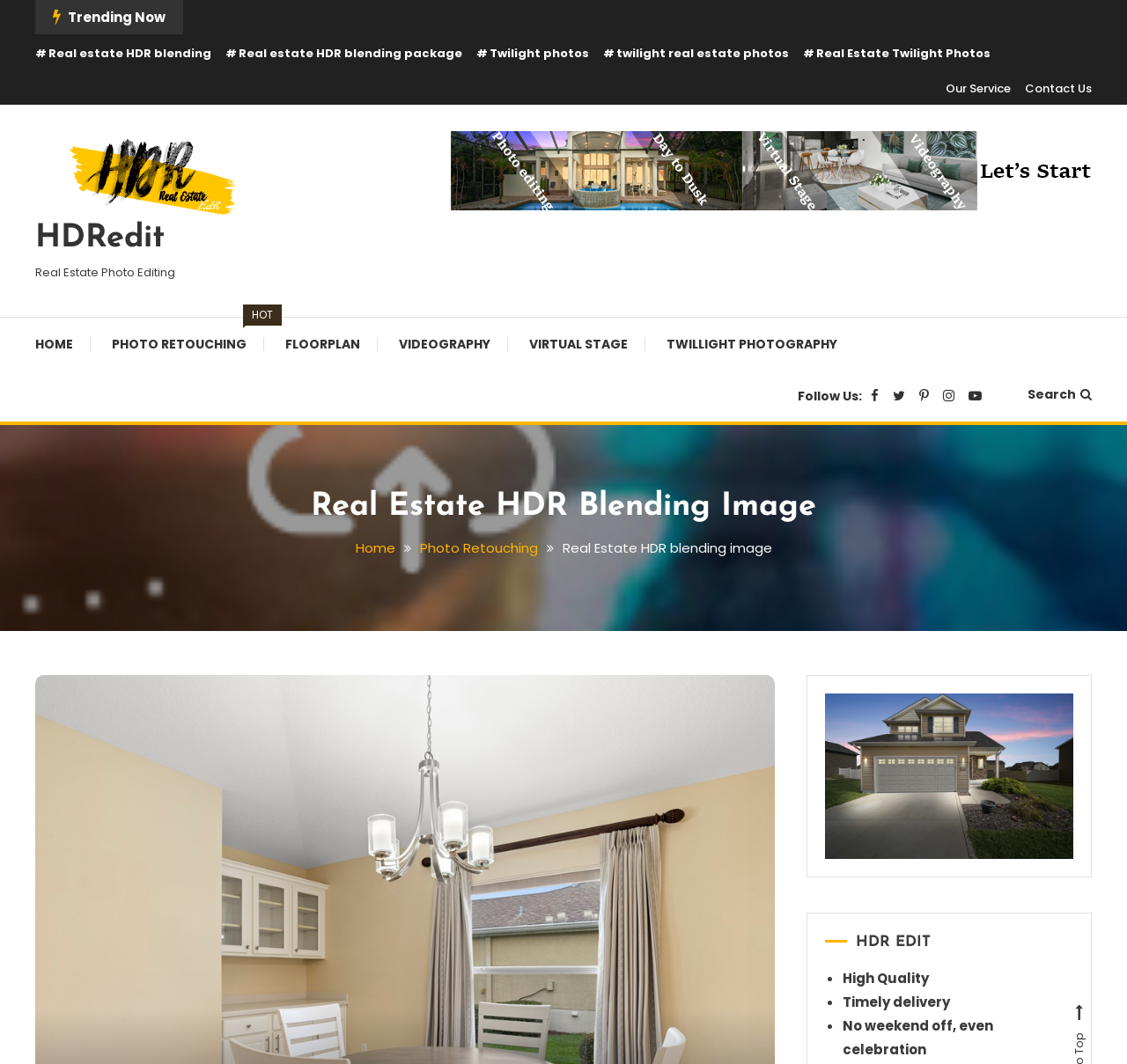What is the name of the company or service provider?
Based on the image, give a concise answer in the form of a single word or short phrase.

HDRedit